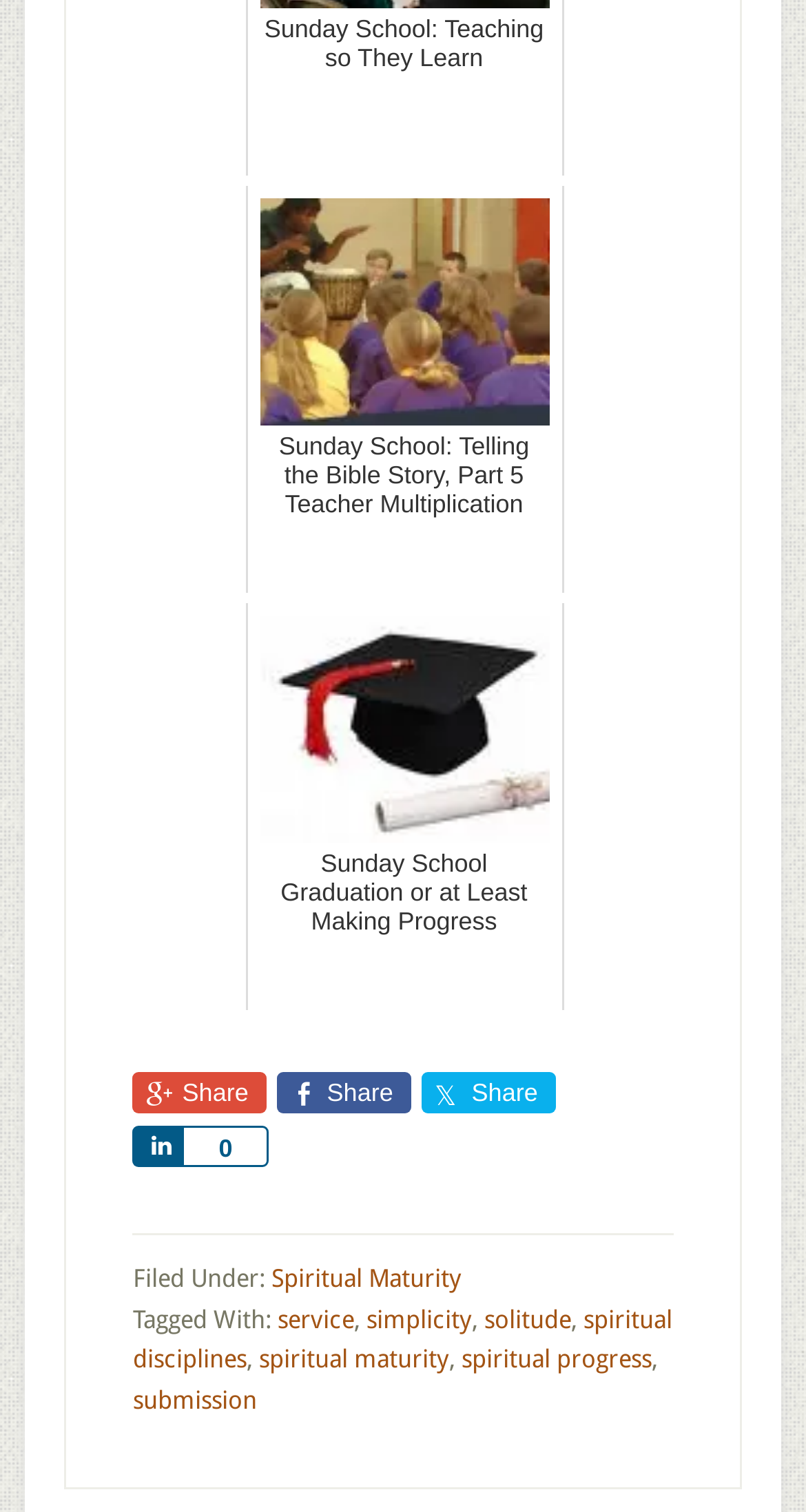Please locate the UI element described by "Spiritual Maturity" and provide its bounding box coordinates.

[0.336, 0.836, 0.572, 0.855]